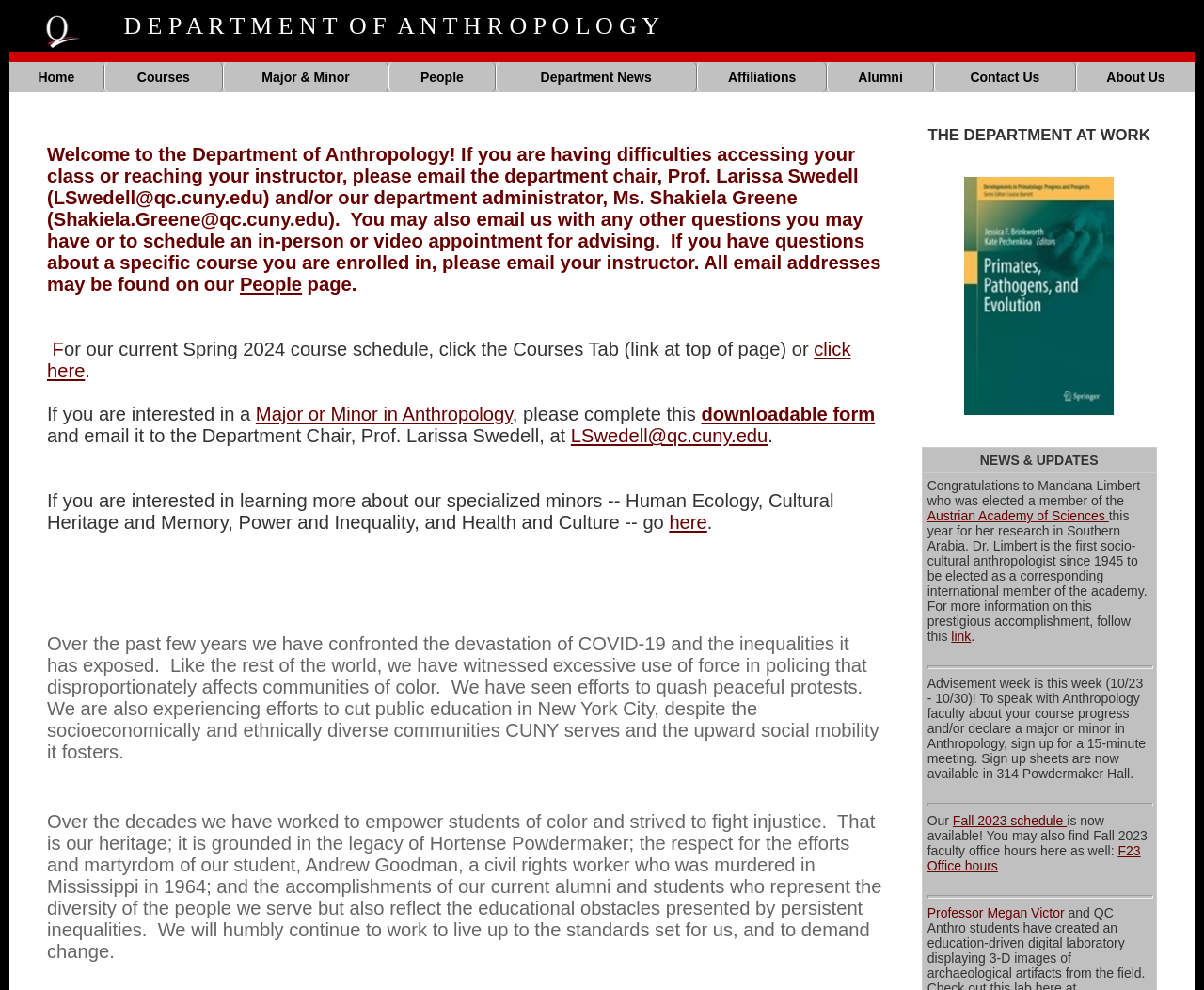Determine the bounding box coordinates for the clickable element to execute this instruction: "Email the department chair". Provide the coordinates as four float numbers between 0 and 1, i.e., [left, top, right, bottom].

[0.474, 0.43, 0.638, 0.451]